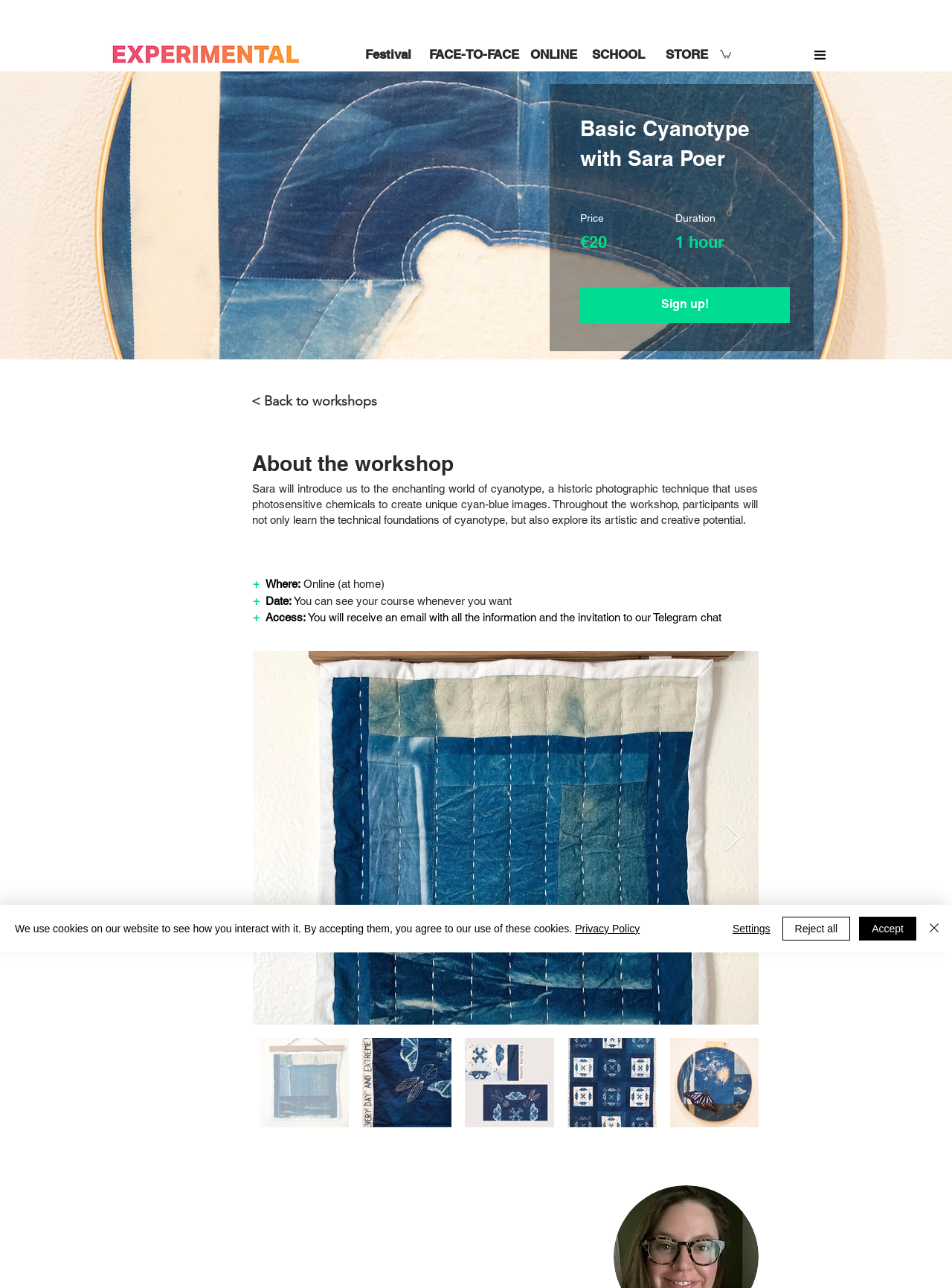Based on the element description SCHOOL, identify the bounding box of the UI element in the given webpage screenshot. The coordinates should be in the format (top-left x, top-left y, bottom-right x, bottom-right y) and must be between 0 and 1.

[0.622, 0.038, 0.669, 0.047]